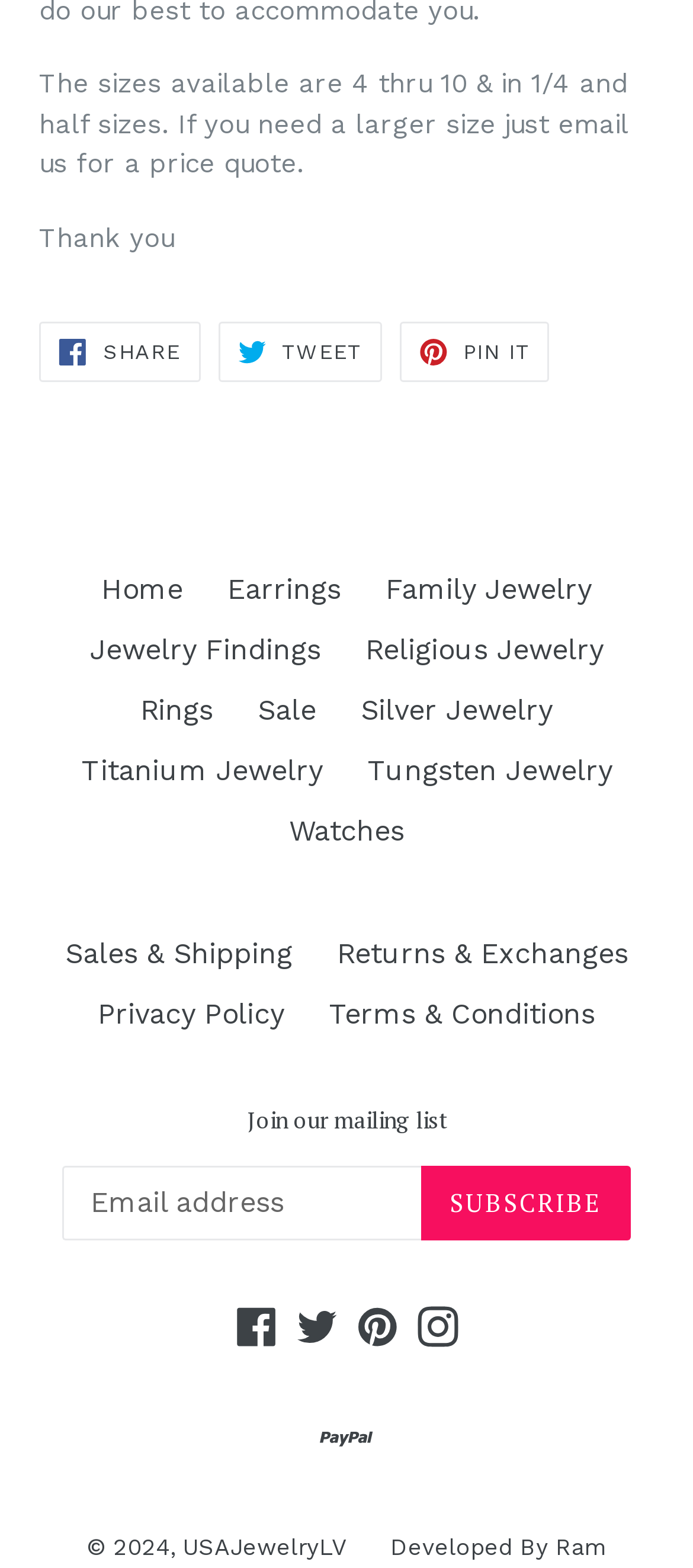Please respond in a single word or phrase: 
What is the copyright year?

2024